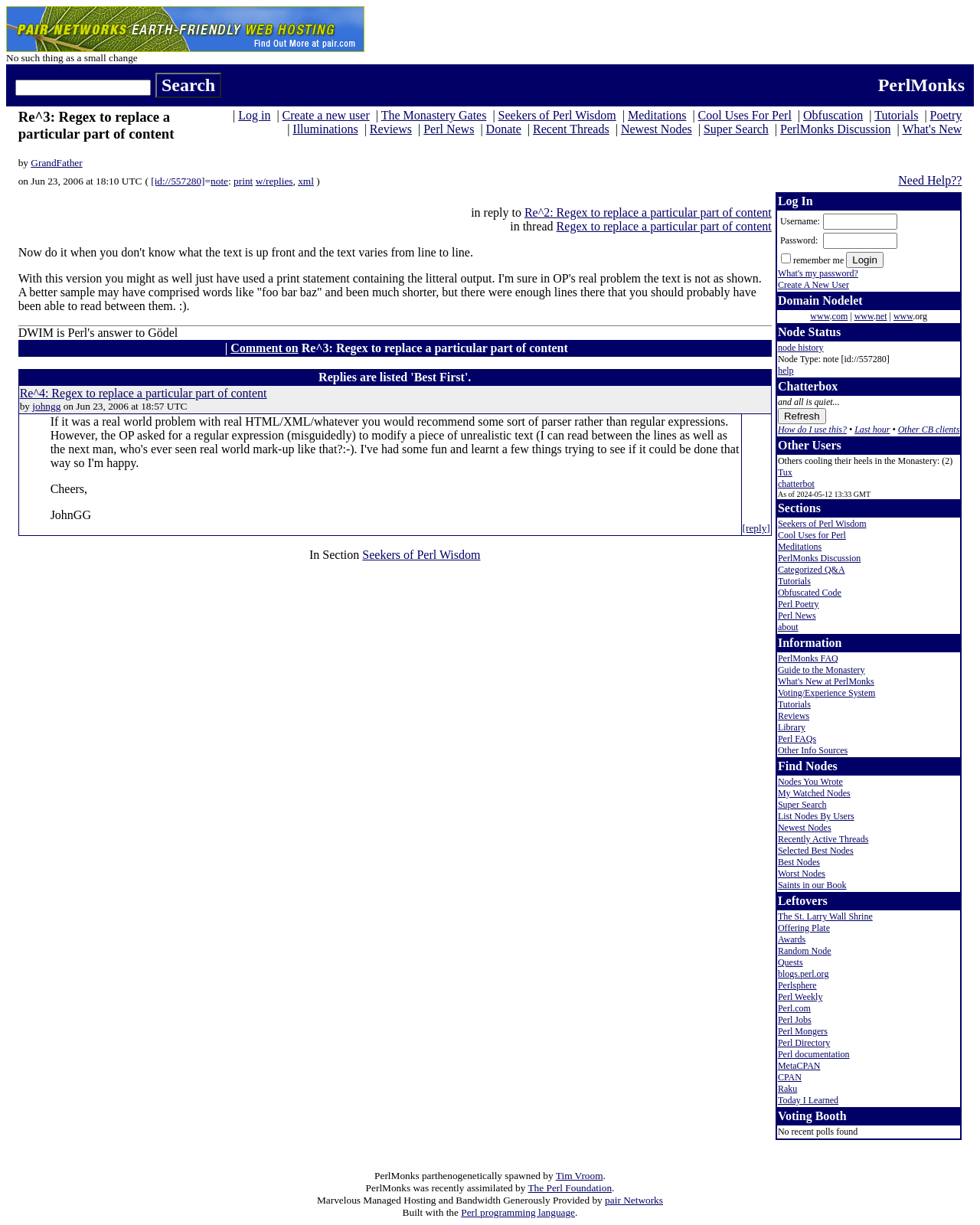Provide a short, one-word or phrase answer to the question below:
What is the text of the LayoutTableCell element that contains the text 'DWIM is Perl’s answer to Gödel'

DWIM is Perl’s answer to Gödel